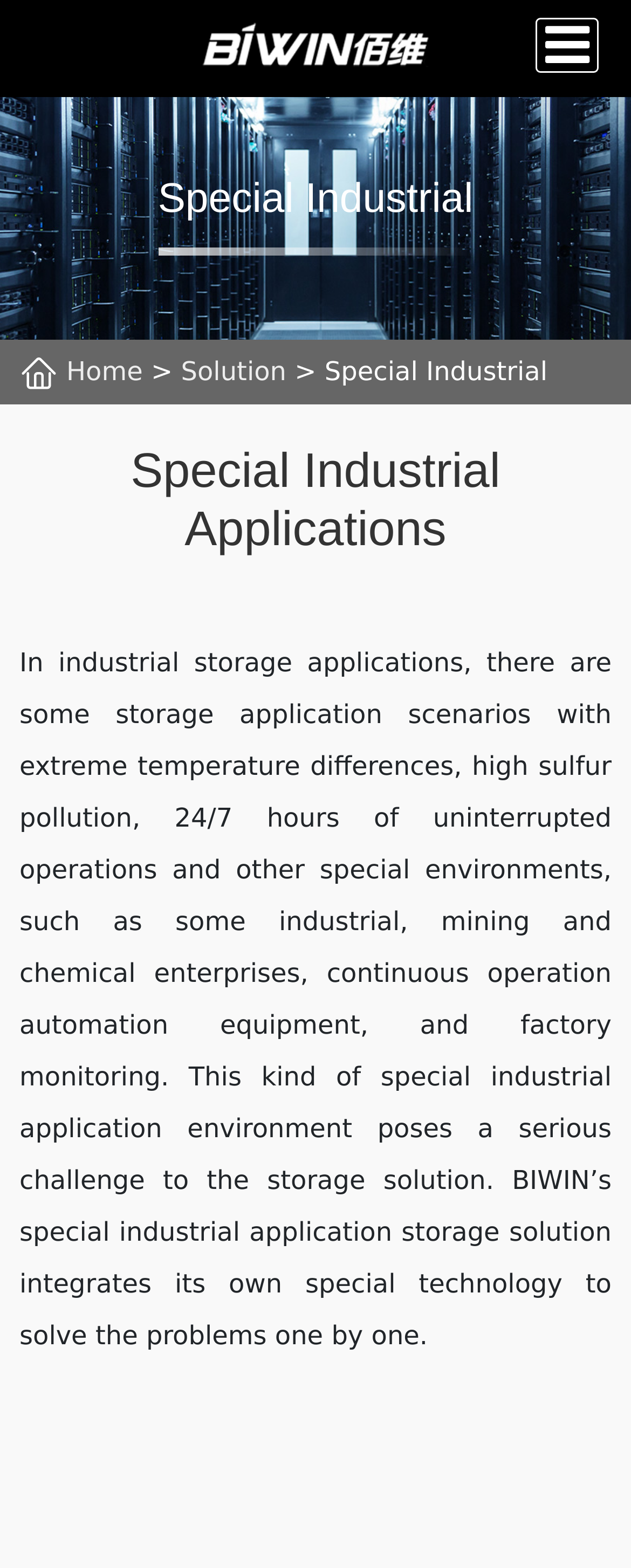Identify and provide the bounding box coordinates of the UI element described: "Home". The coordinates should be formatted as [left, top, right, bottom], with each number being a float between 0 and 1.

[0.105, 0.227, 0.226, 0.247]